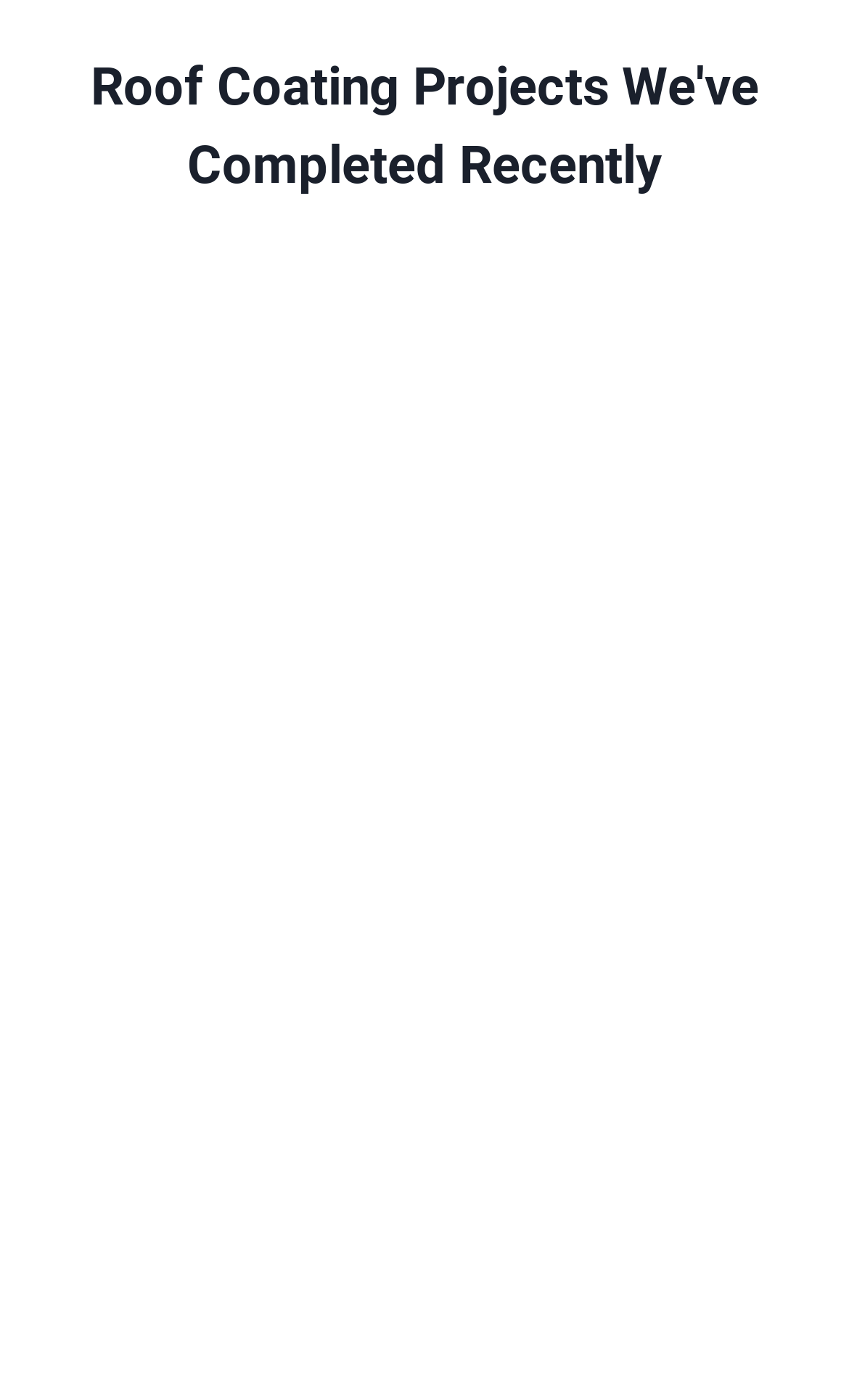Determine the bounding box coordinates of the element's region needed to click to follow the instruction: "view roof coating services". Provide these coordinates as four float numbers between 0 and 1, formatted as [left, top, right, bottom].

[0.074, 0.176, 0.487, 0.364]